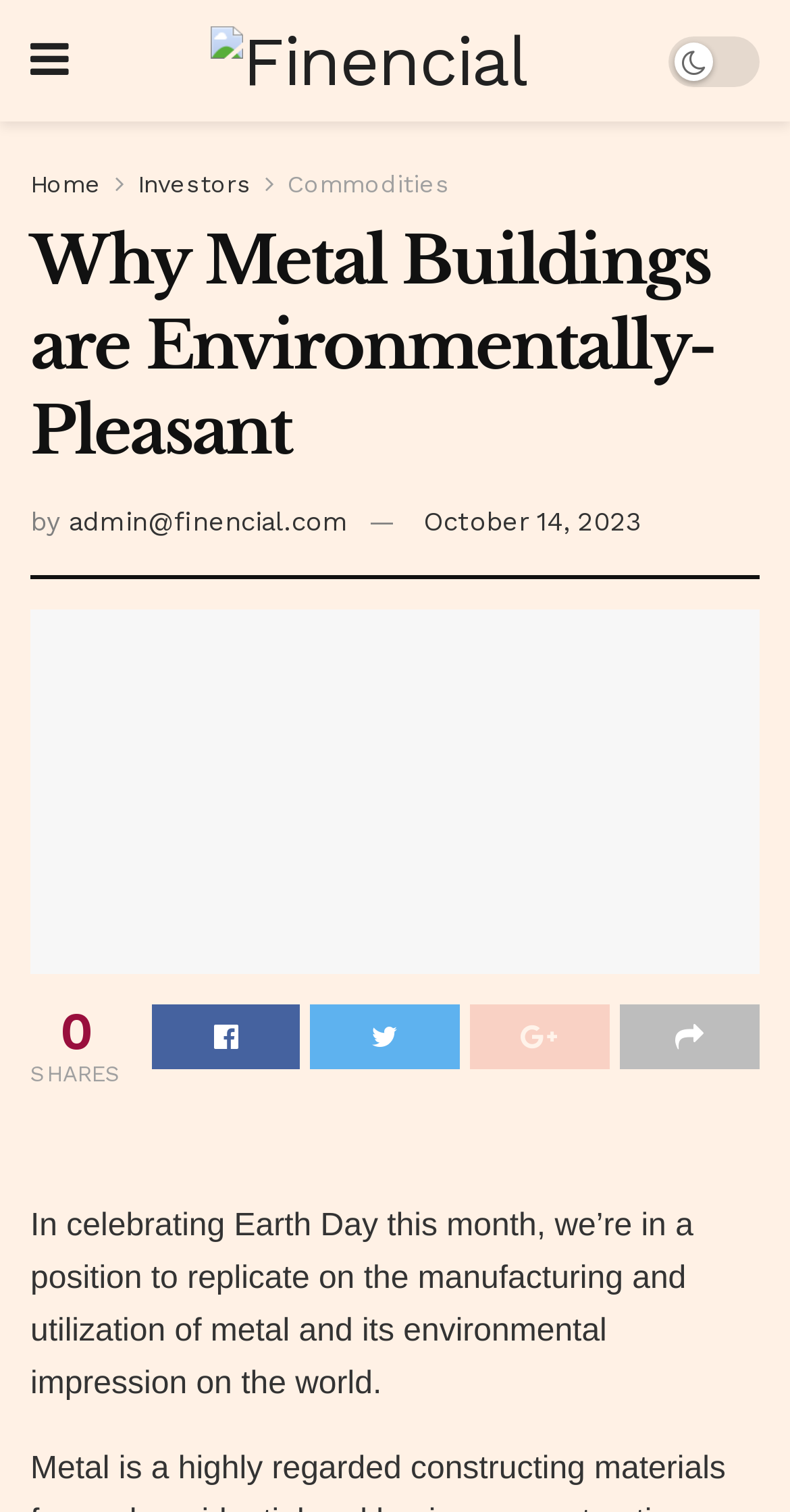What is the name of the website?
By examining the image, provide a one-word or phrase answer.

Finencial